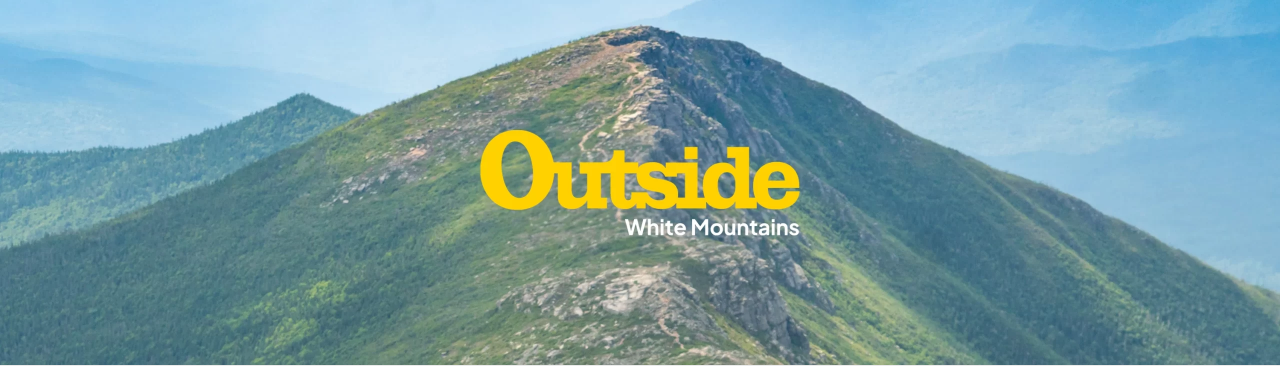What is the dominant color of the sky in the image?
Please provide a single word or phrase based on the screenshot.

Serene blue